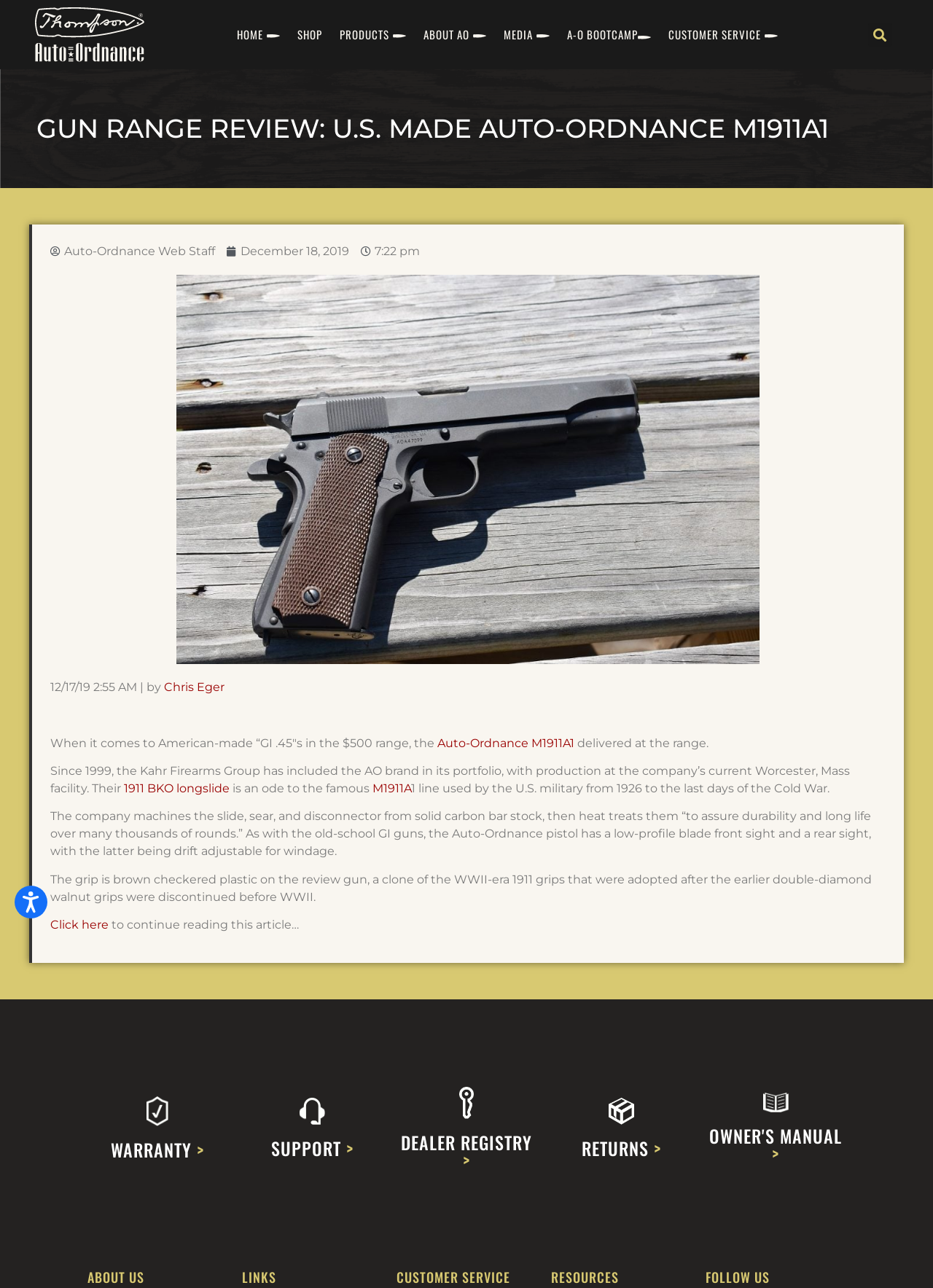Locate the bounding box coordinates of the element that needs to be clicked to carry out the instruction: "Read article by Chris Eger". The coordinates should be given as four float numbers ranging from 0 to 1, i.e., [left, top, right, bottom].

[0.176, 0.528, 0.241, 0.539]